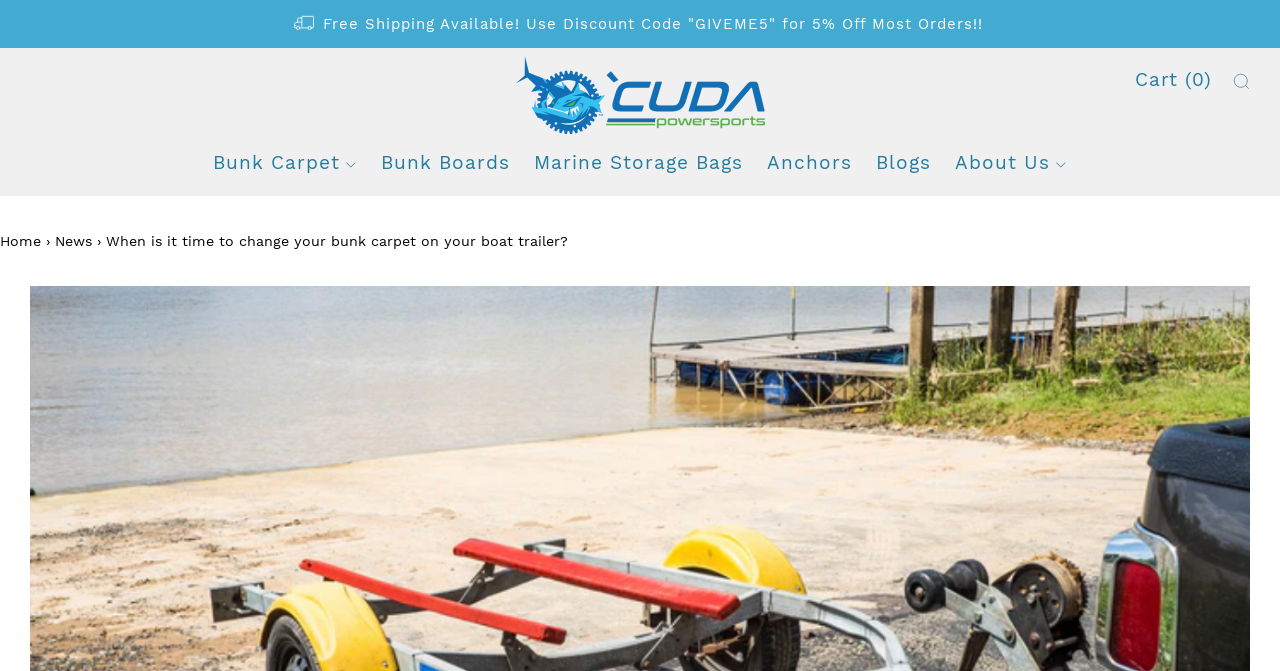Can you show the bounding box coordinates of the region to click on to complete the task described in the instruction: "Search for products"?

[0.963, 0.109, 0.977, 0.134]